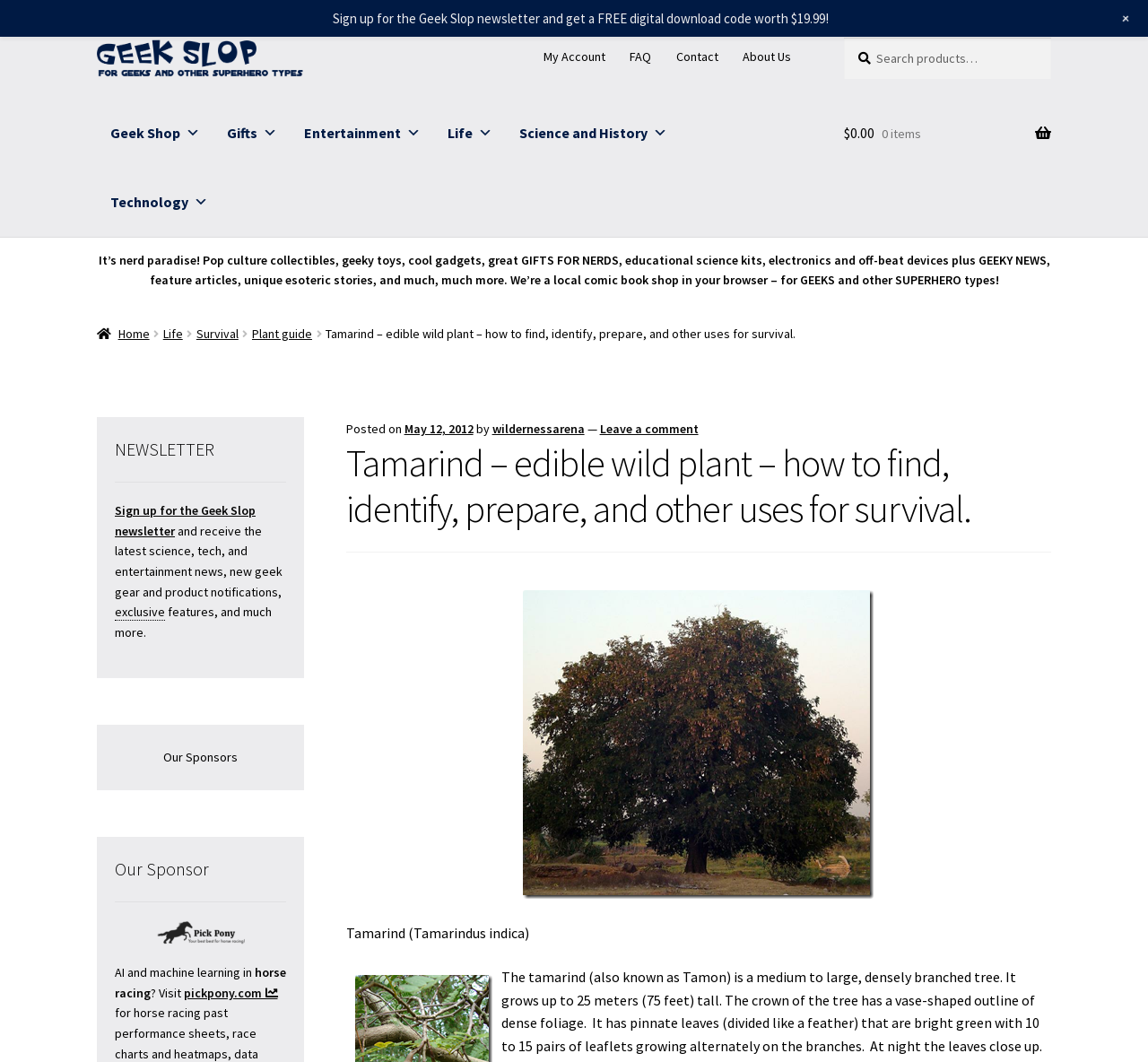Kindly determine the bounding box coordinates for the clickable area to achieve the given instruction: "Go to My Account".

[0.464, 0.035, 0.537, 0.071]